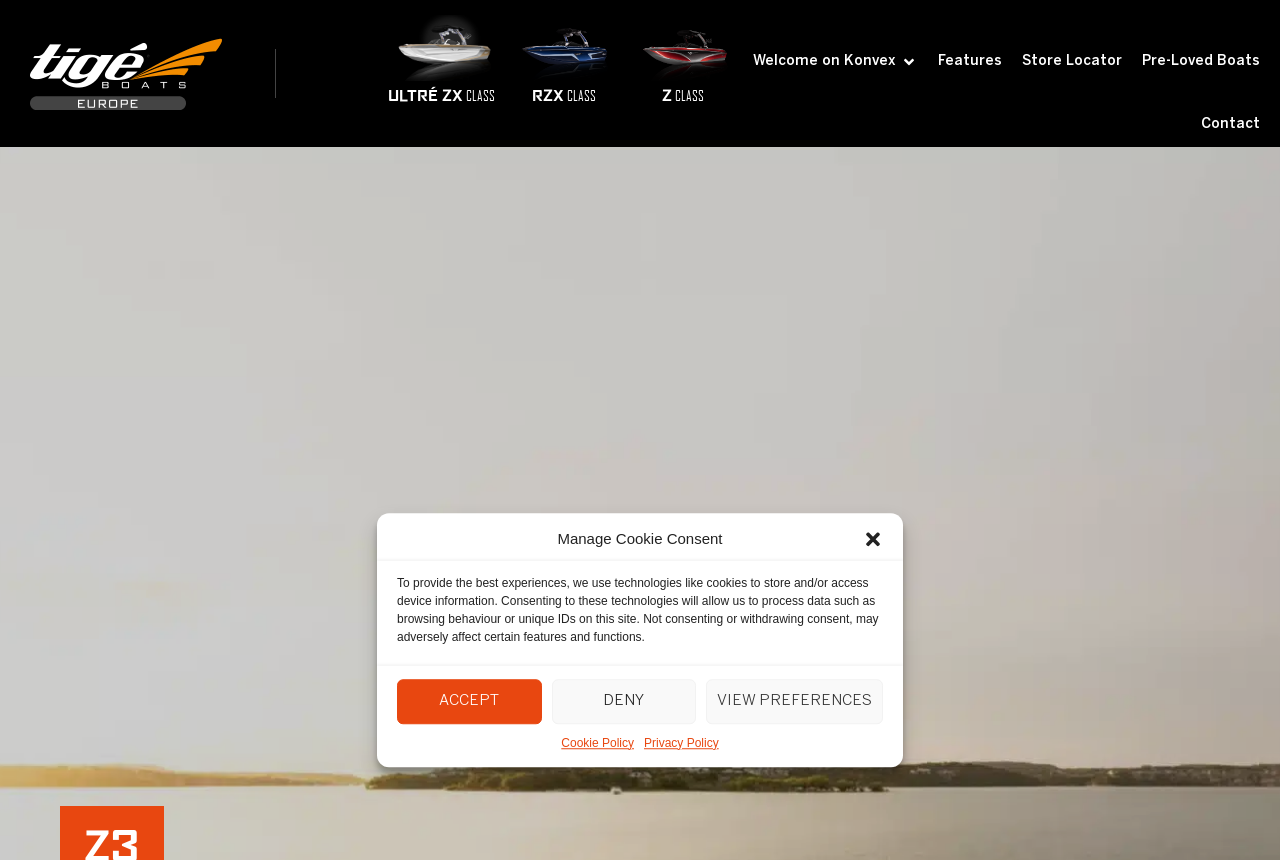Locate the bounding box coordinates of the clickable part needed for the task: "Visit the Contact page".

[0.938, 0.137, 0.984, 0.154]